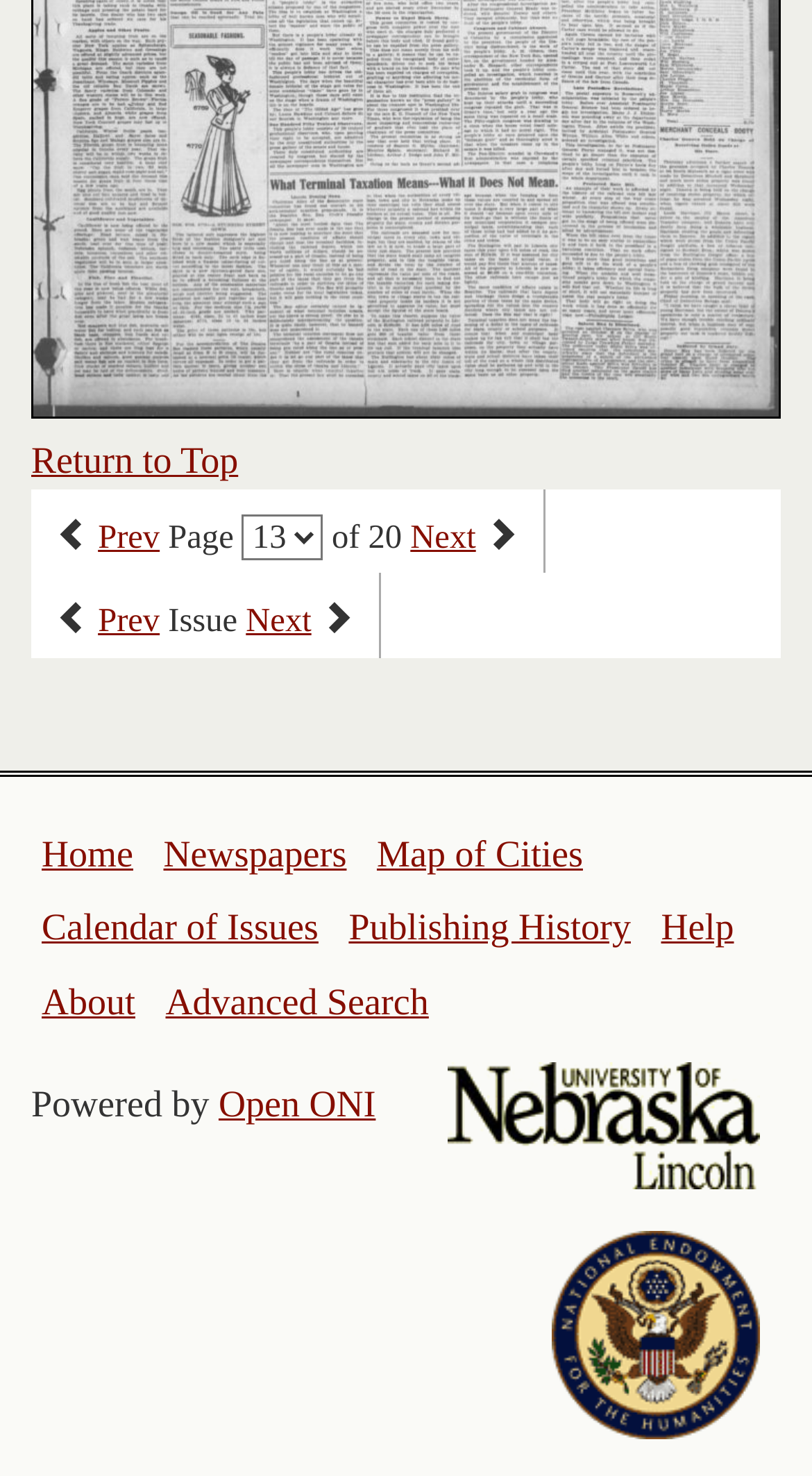Determine the bounding box coordinates of the clickable region to execute the instruction: "Go to previous page". The coordinates should be four float numbers between 0 and 1, denoted as [left, top, right, bottom].

[0.121, 0.351, 0.197, 0.376]